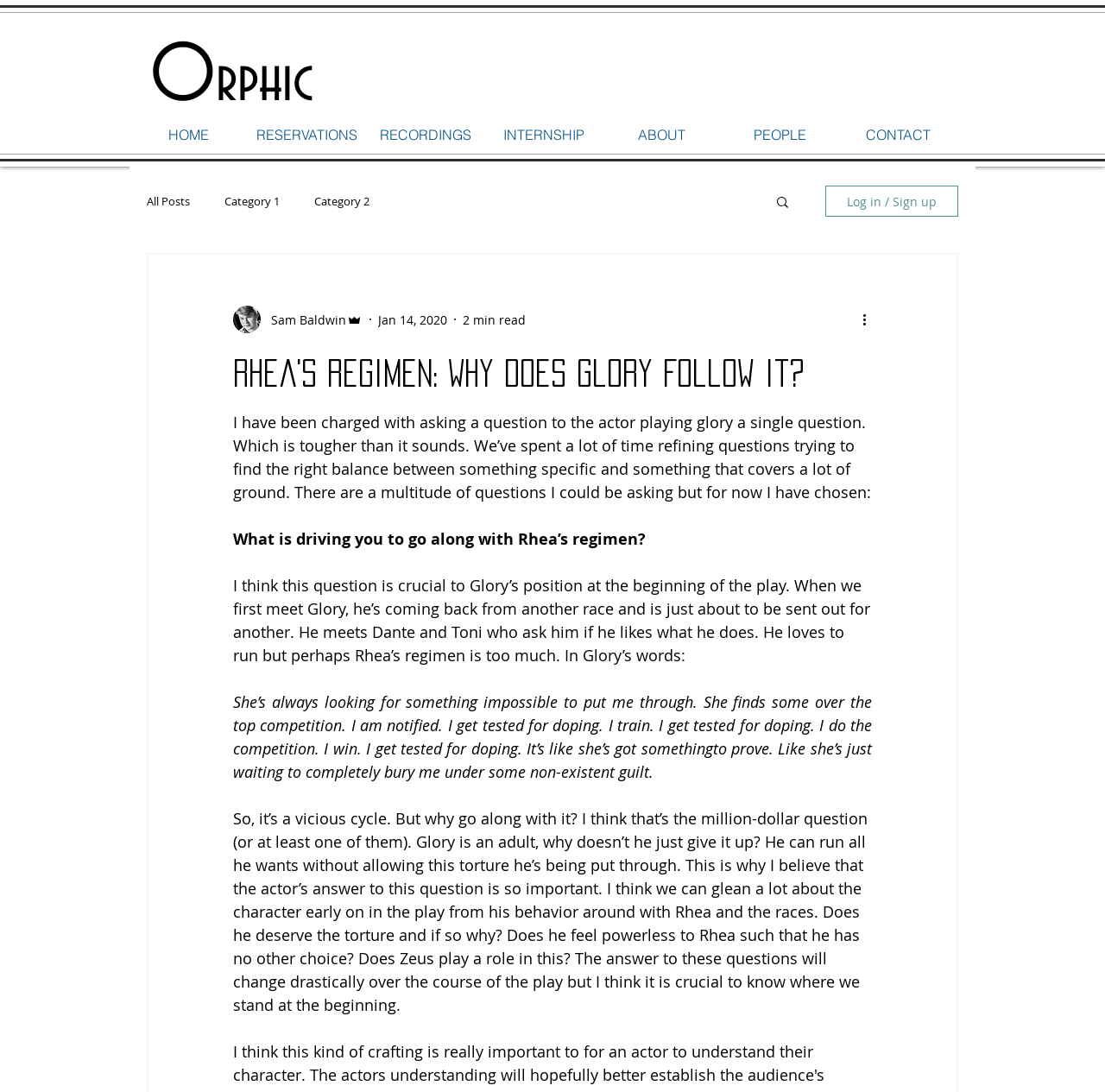Please identify the bounding box coordinates of the clickable region that I should interact with to perform the following instruction: "Click on the 'HOME' link". The coordinates should be expressed as four float numbers between 0 and 1, i.e., [left, top, right, bottom].

[0.117, 0.111, 0.224, 0.135]